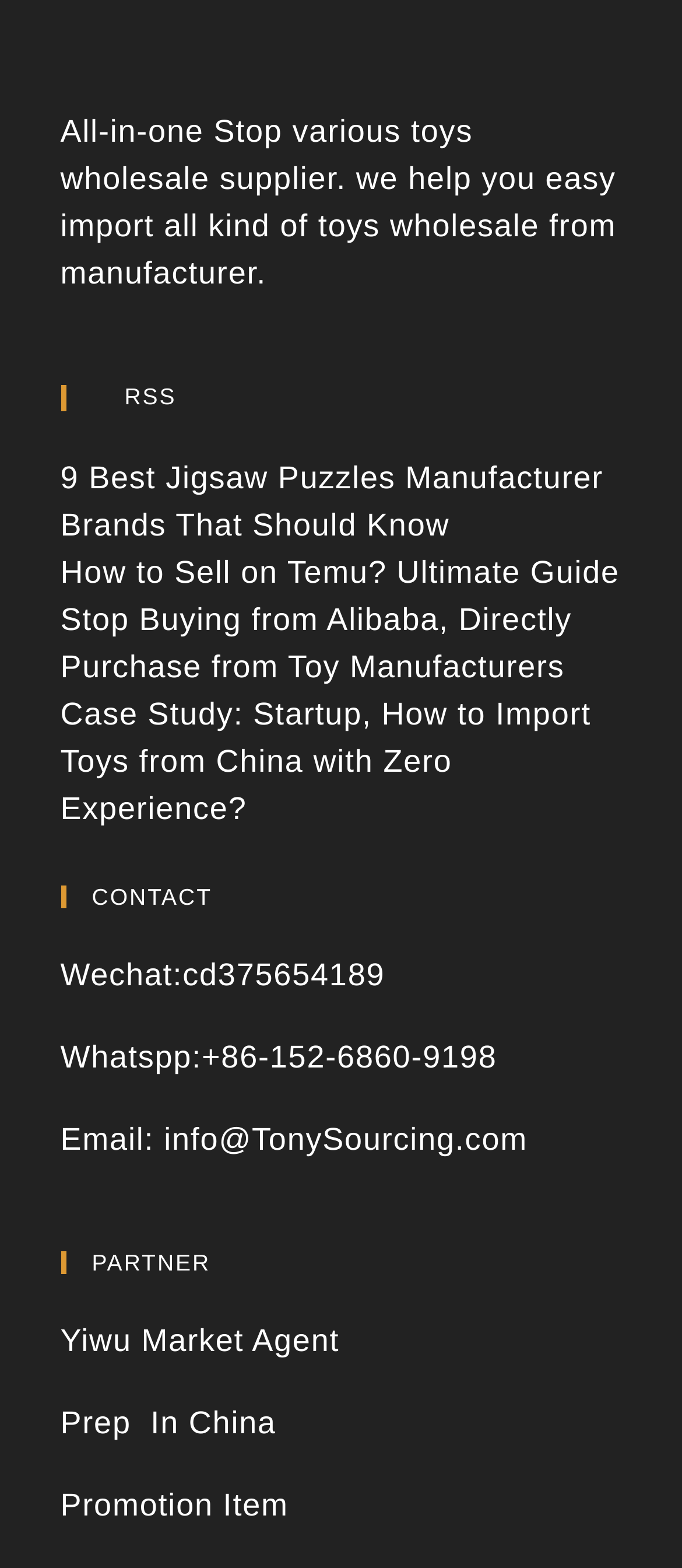Given the description "Thoracoscopy", provide the bounding box coordinates of the corresponding UI element.

None